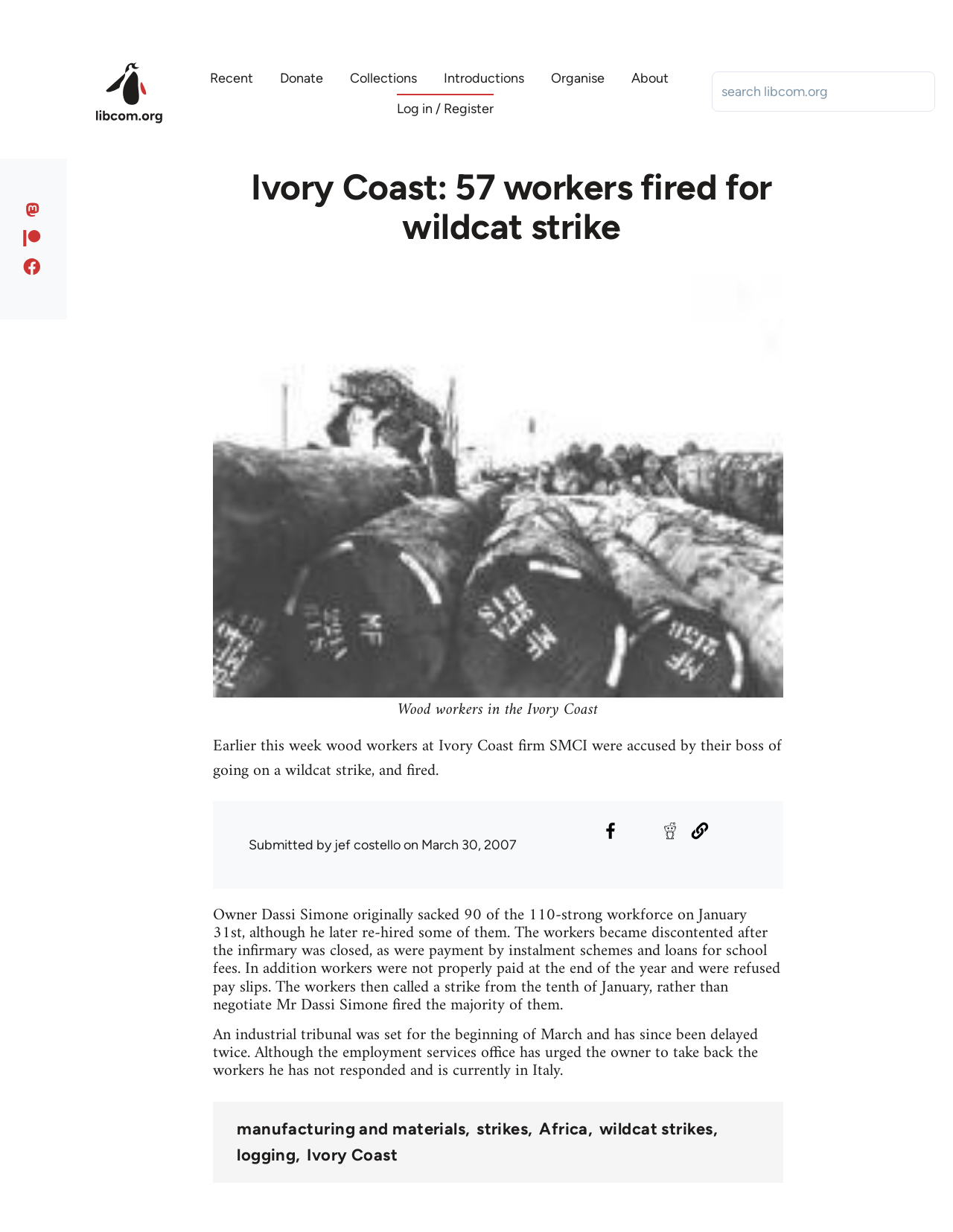Refer to the image and provide a thorough answer to this question:
What is the reason for the workers' discontent?

I read the article and found that the workers became discontented due to the closure of the infirmary, as well as issues with payment by instalment schemes and loans for school fees, and not receiving pay slips.